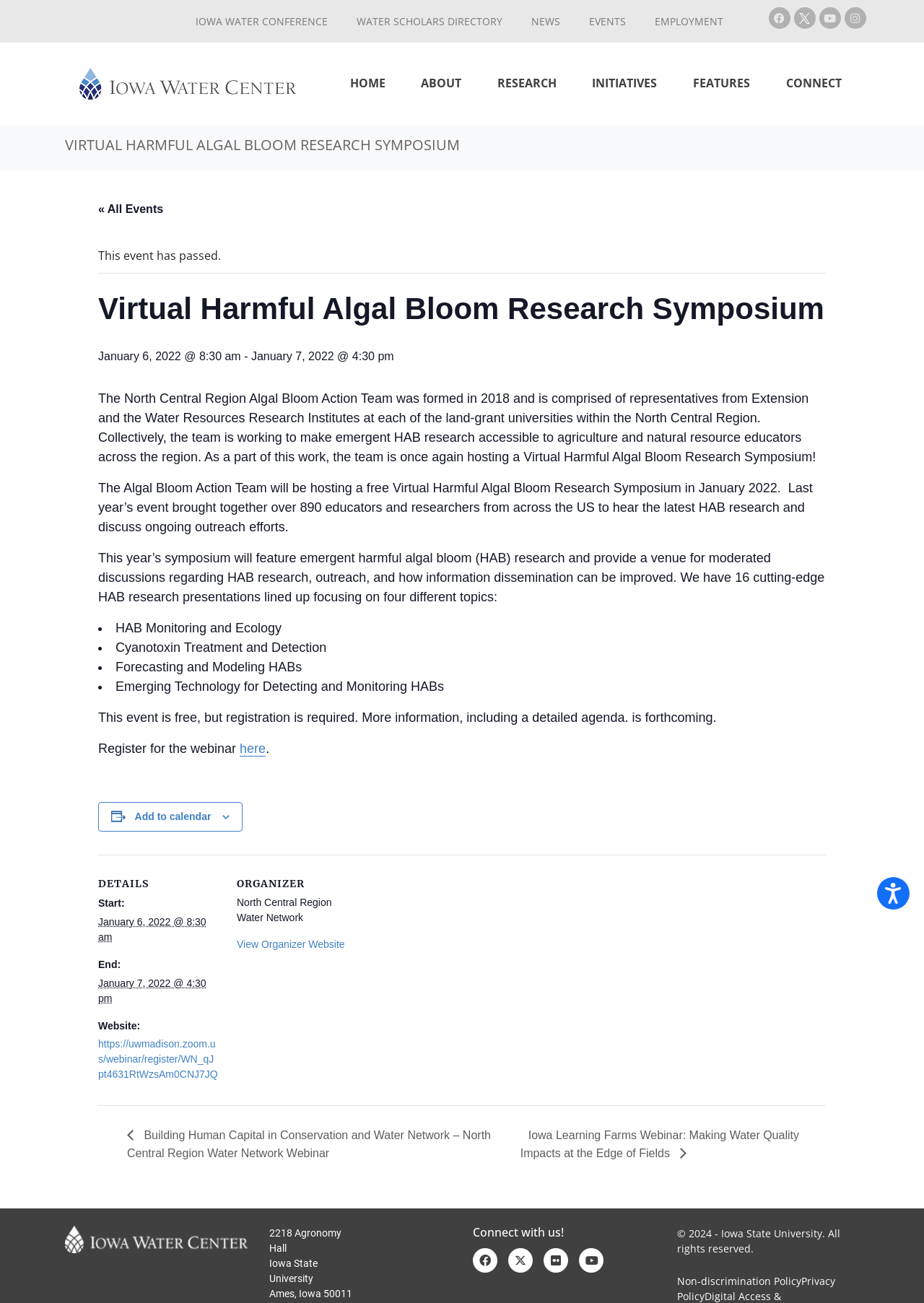Mark the bounding box of the element that matches the following description: "Skip to Menu↵ENTER".

[0.016, 0.028, 0.203, 0.059]